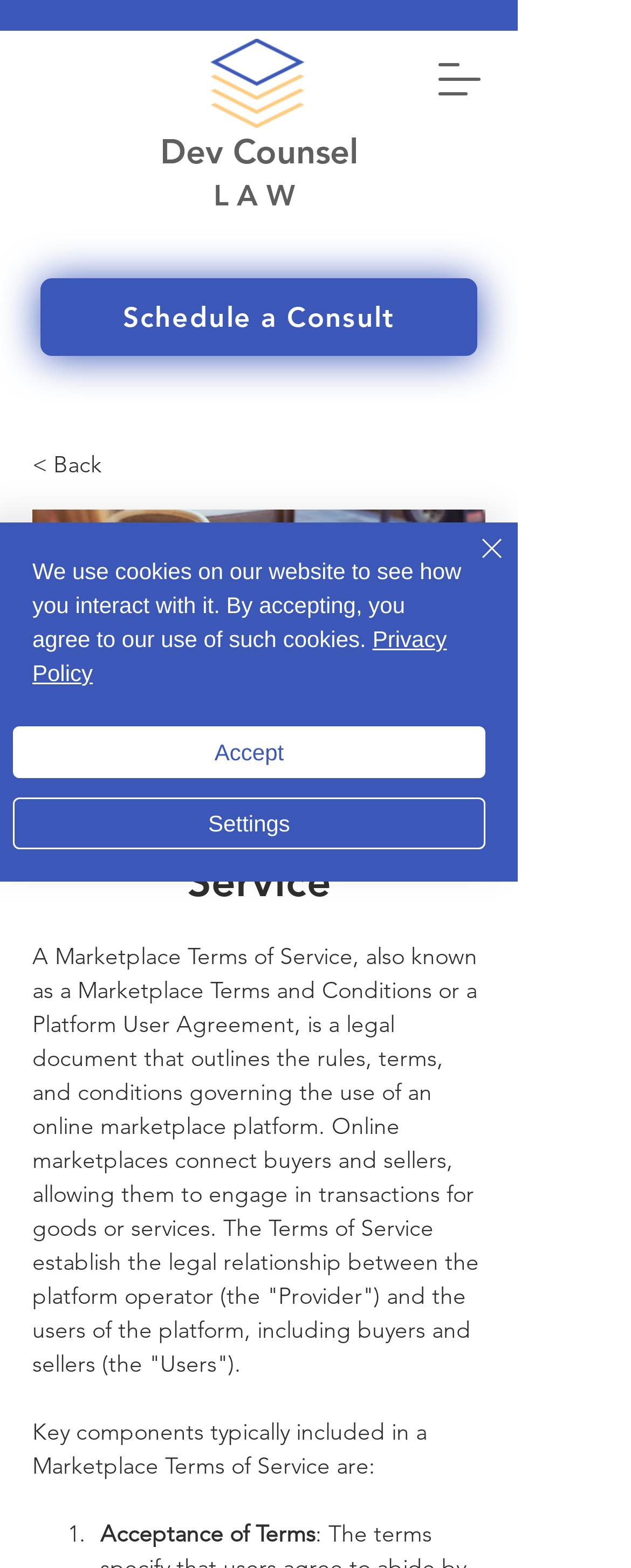Please provide a one-word or short phrase answer to the question:
What is the logo of Dev Counsel Law?

Three gold boxes with a blue box on top